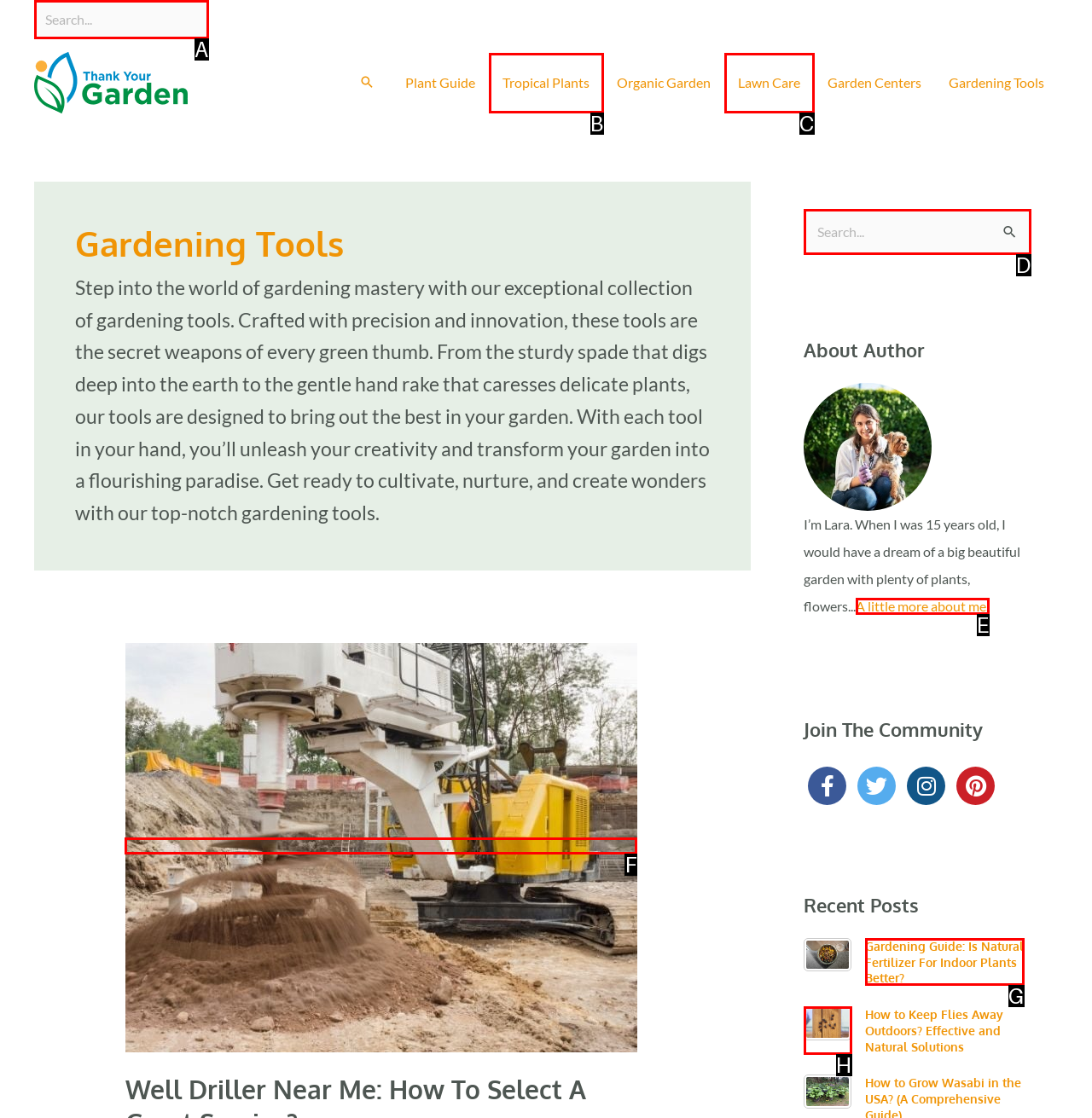Identify which HTML element matches the description: parent_node: Search for: name="s" placeholder="Search...". Answer with the correct option's letter.

D